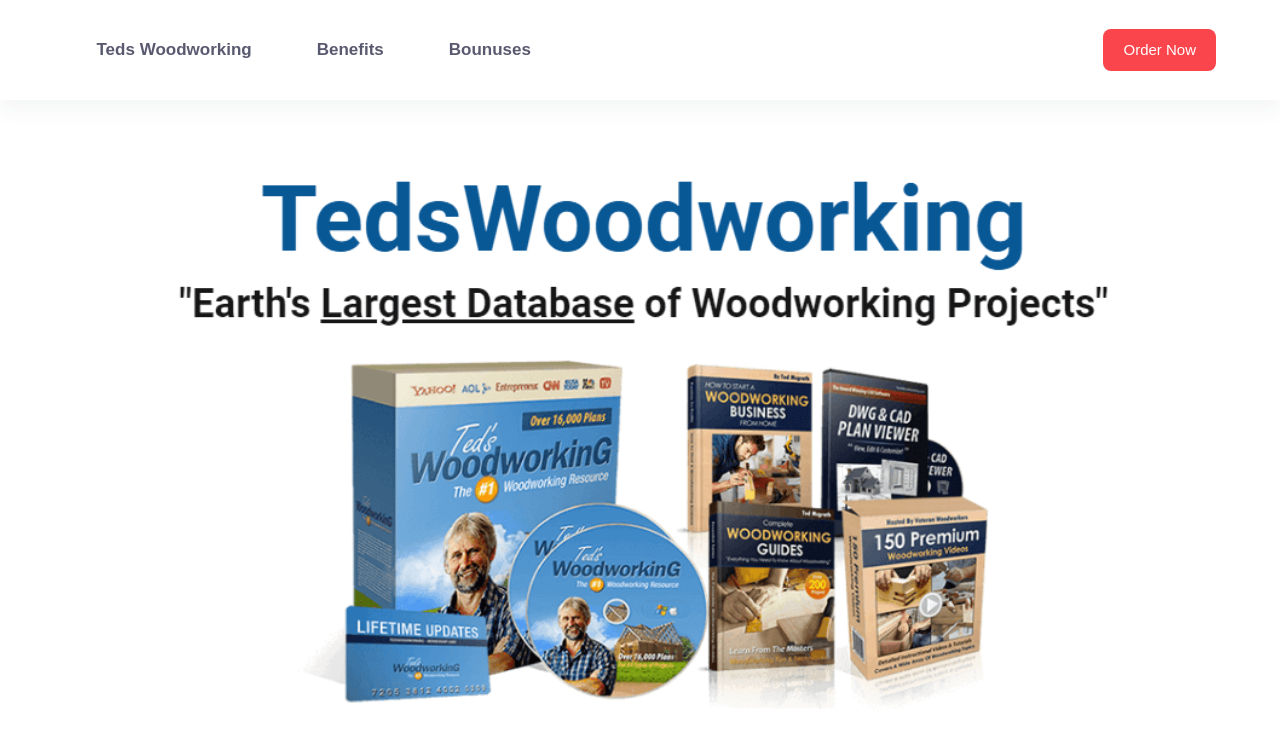Identify and provide the bounding box for the element described by: "LED Lighting".

None